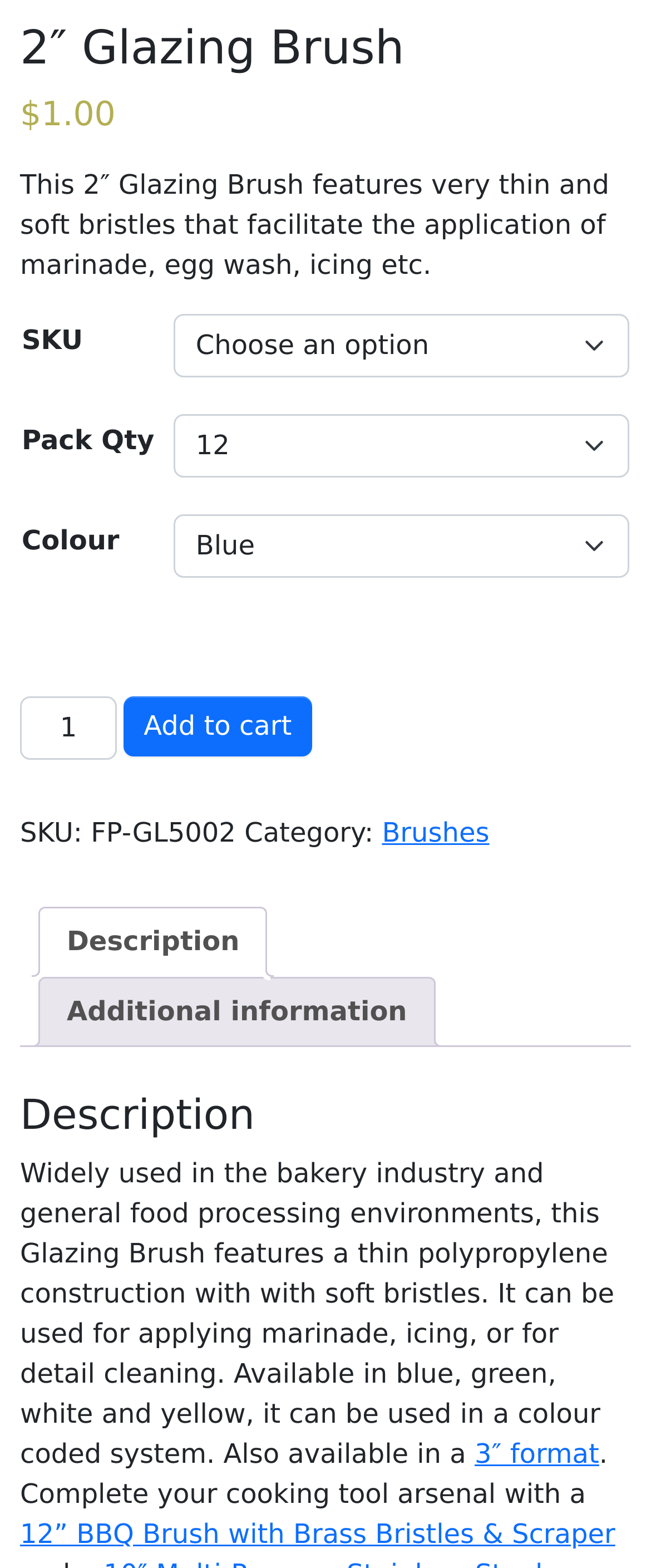What is the category of the product?
With the help of the image, please provide a detailed response to the question.

The category of the product is obtained from the link element 'Brushes' which is located next to the StaticText element 'Category:' and is likely to be the category that the product belongs to.